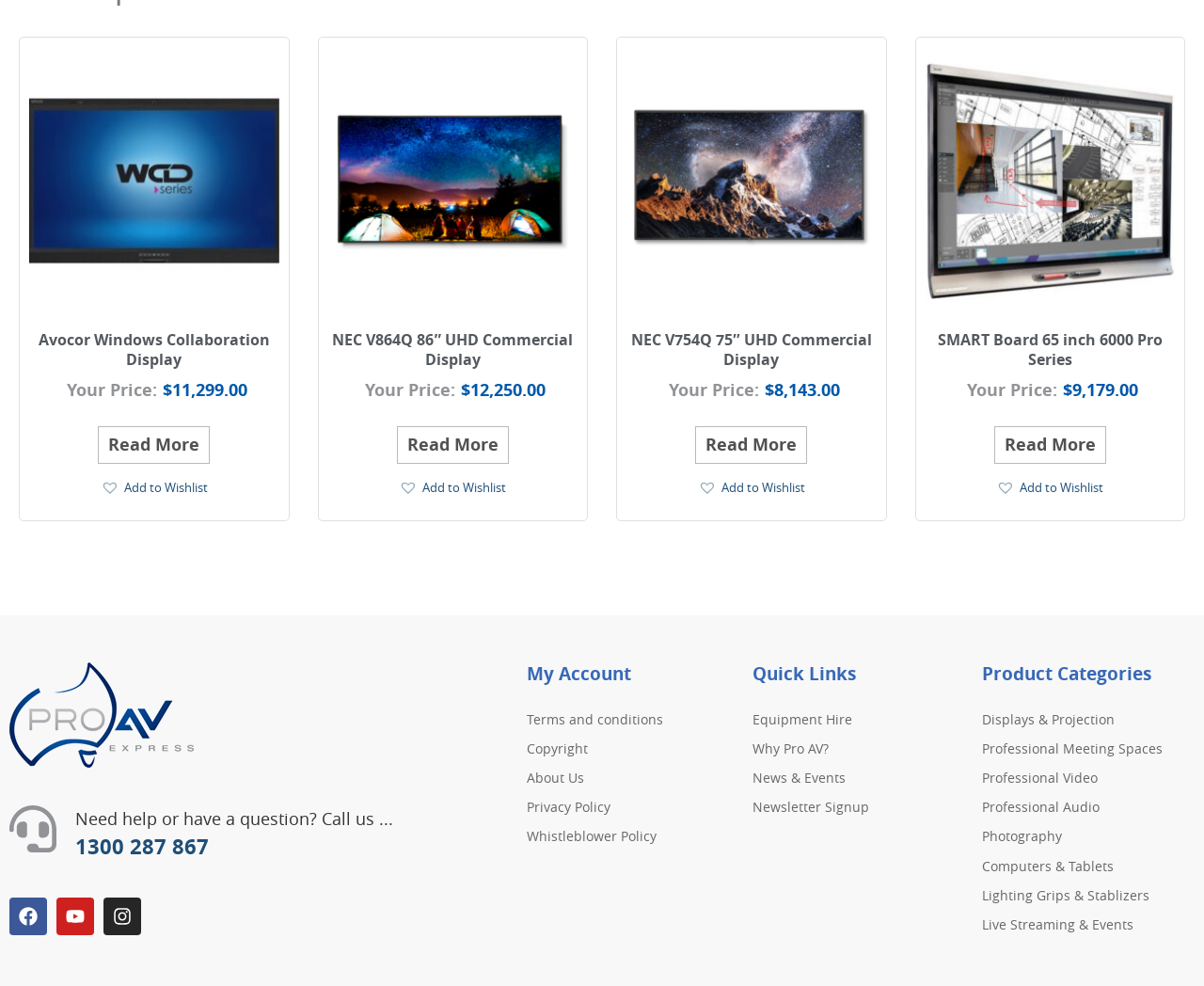Can you specify the bounding box coordinates for the region that should be clicked to fulfill this instruction: "Read more about NEC V864Q 86″ UHD Commercial Display".

[0.329, 0.432, 0.422, 0.47]